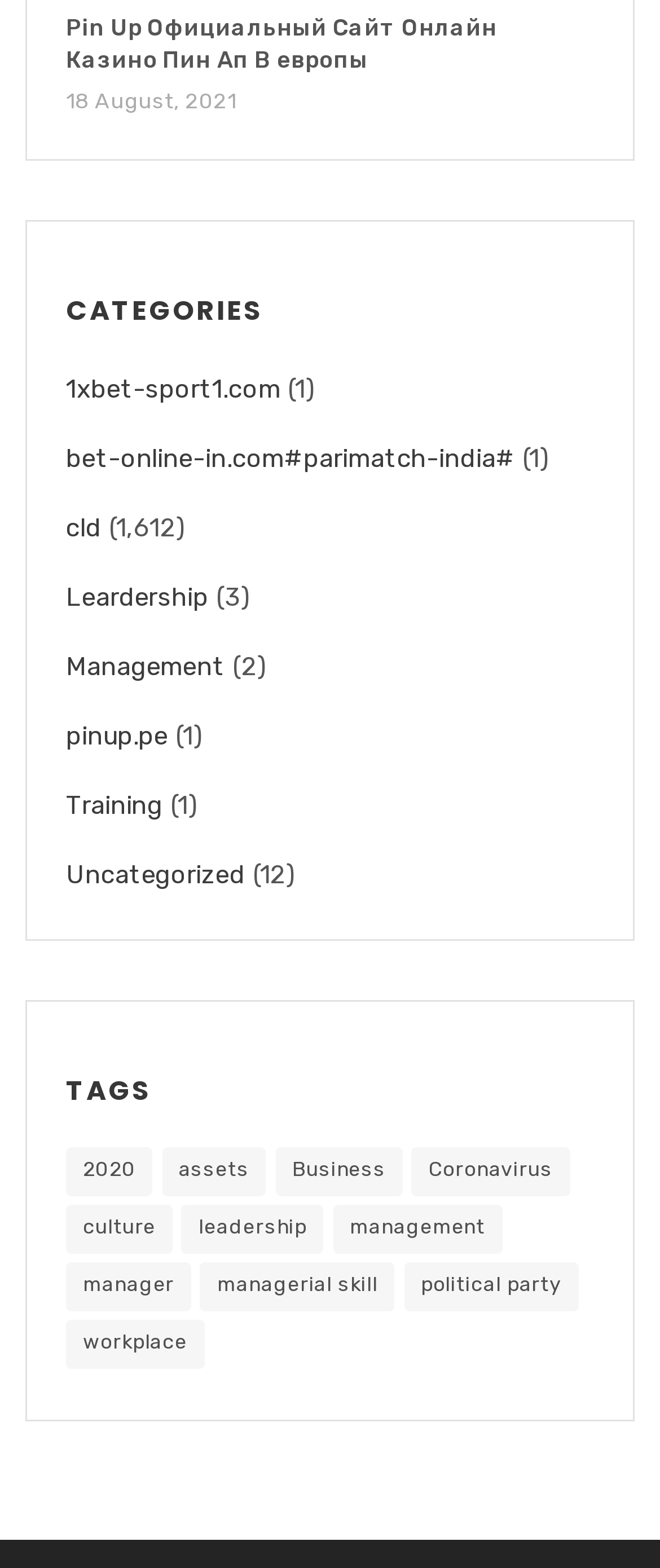Please provide a comprehensive answer to the question below using the information from the image: How many tags are listed?

I counted the number of links under the 'TAGS' heading, and there are 11 links, each representing a tag.